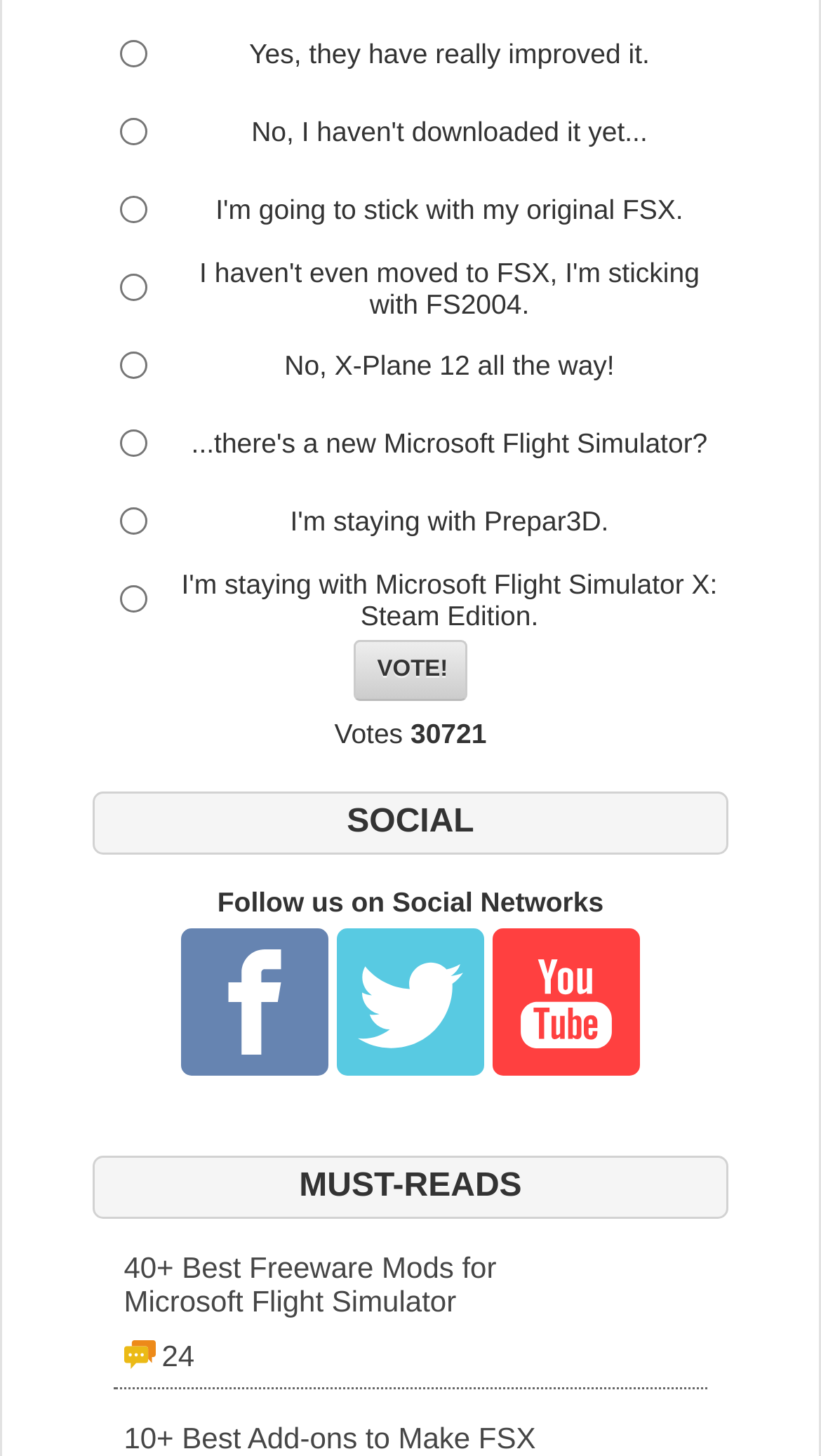What social networks are mentioned?
We need a detailed and meticulous answer to the question.

The webpage mentions three social networks, Facebook, Twitter, and YouTube, and provides links to follow them.